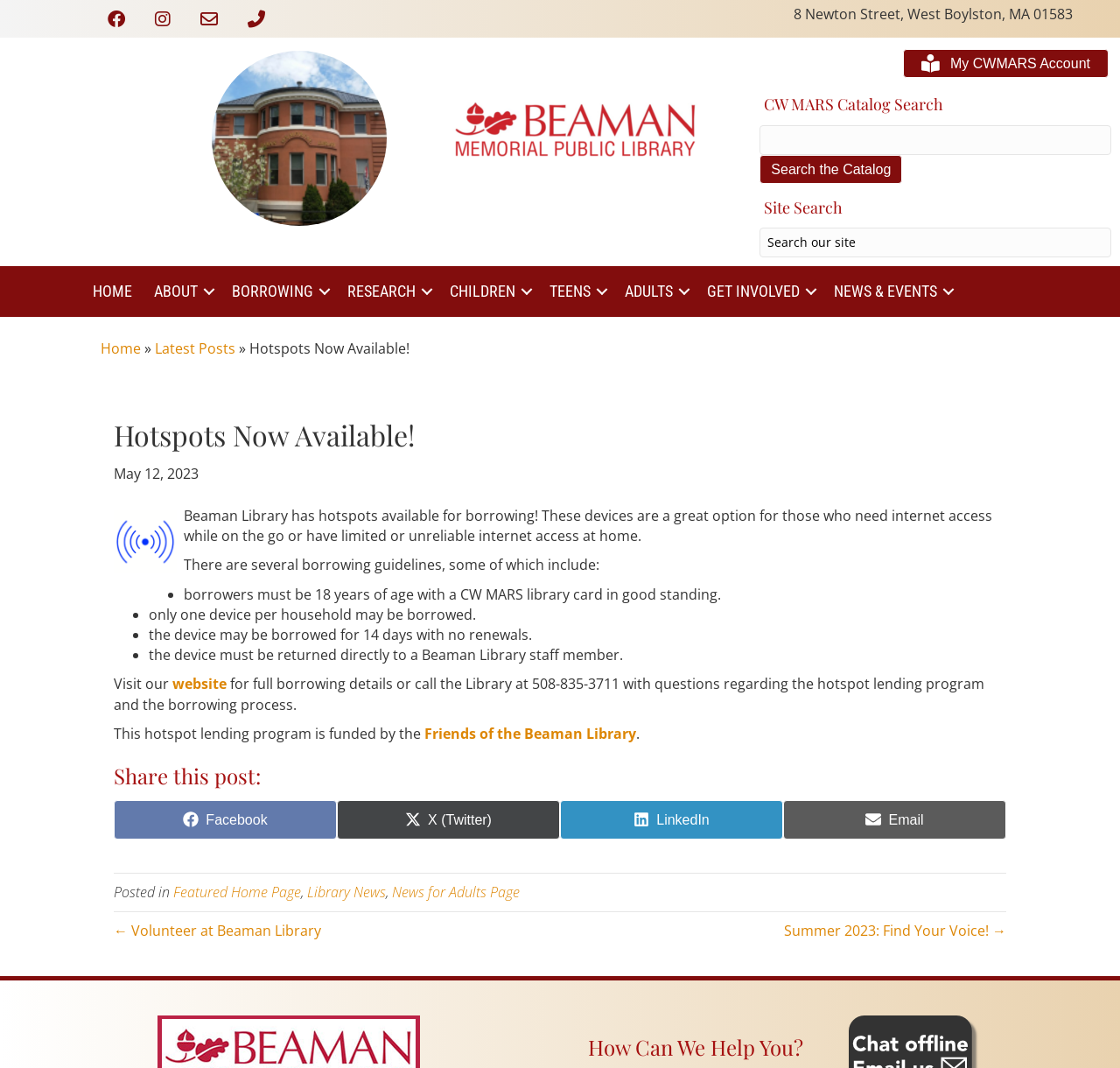Give a one-word or phrase response to the following question: What is the address of Beaman Memorial Public Library?

8 Newton Street, West Boylston, MA 01583